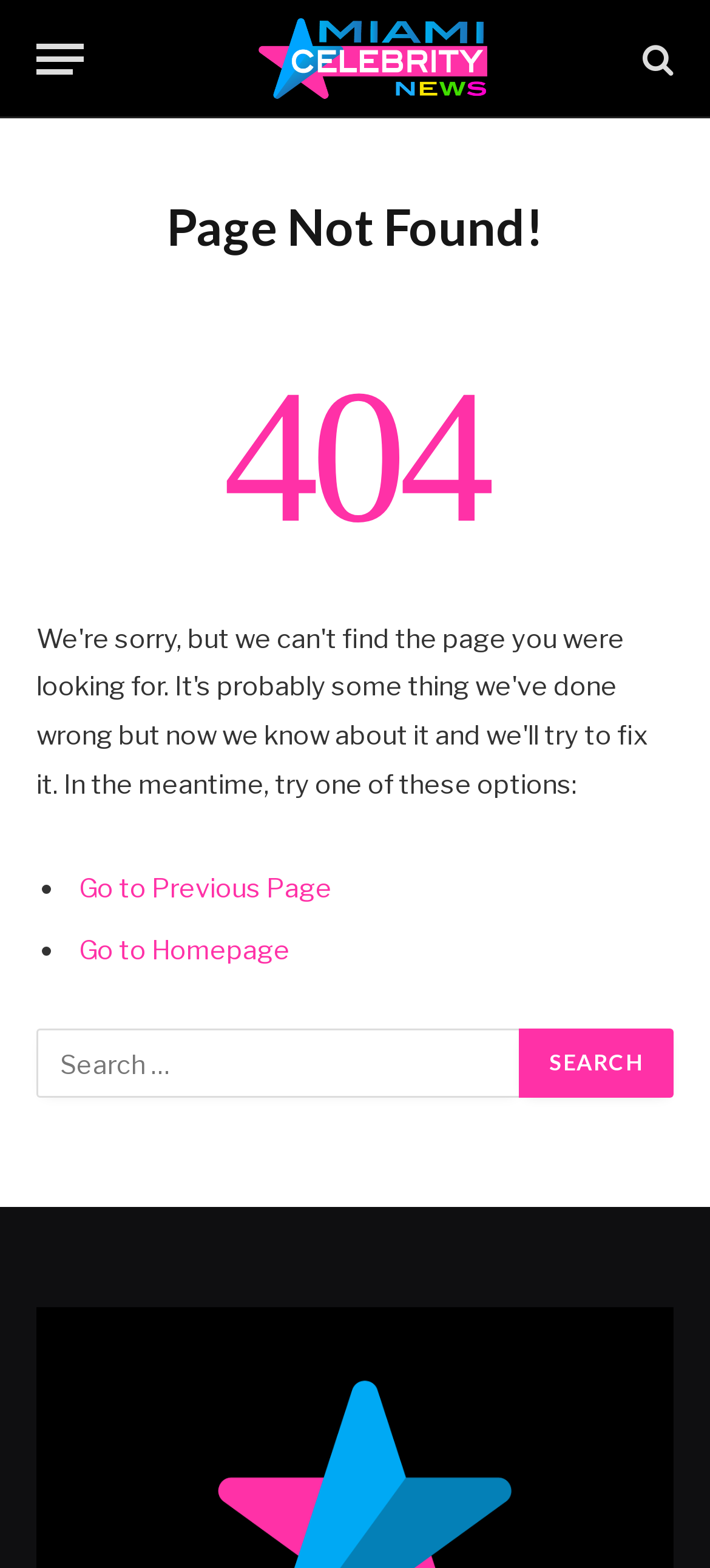Write an extensive caption that covers every aspect of the webpage.

The webpage is a "Page Not Found" error page for Miami Celebrity News. At the top left, there is a "Menu" button. Next to it, on the top center, is a link to "Miami Celebrity News" which is accompanied by an image with the same name. On the top right, there is a link with a search icon. 

Below the top section, there is a prominent heading "Page Not Found!" that spans across the page. Underneath it, a large "404" text is displayed. 

In the middle of the page, there are two options to navigate: "Go to Previous Page" and "Go to Homepage", each preceded by a bullet point. 

At the bottom of the page, there is a search bar with a label "Search for:" and a "Search" button on the right side of the bar. The button has the text "SEARCH" on it.